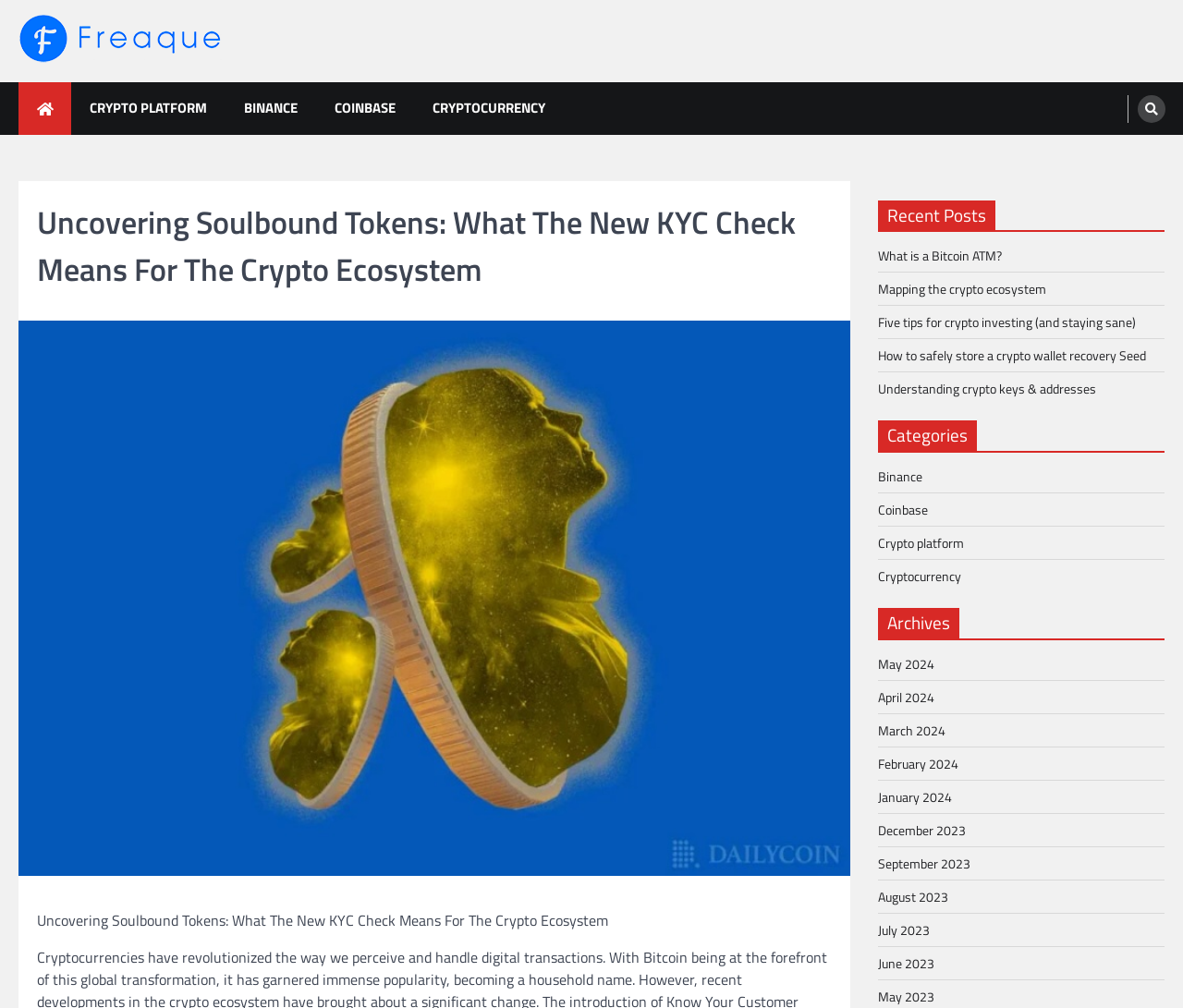Utilize the details in the image to give a detailed response to the question: What is the name of the website?

The name of the website can be found in the top-left corner of the webpage, where it says 'freaque' in the link element with a bounding box of [0.016, 0.014, 0.188, 0.068].